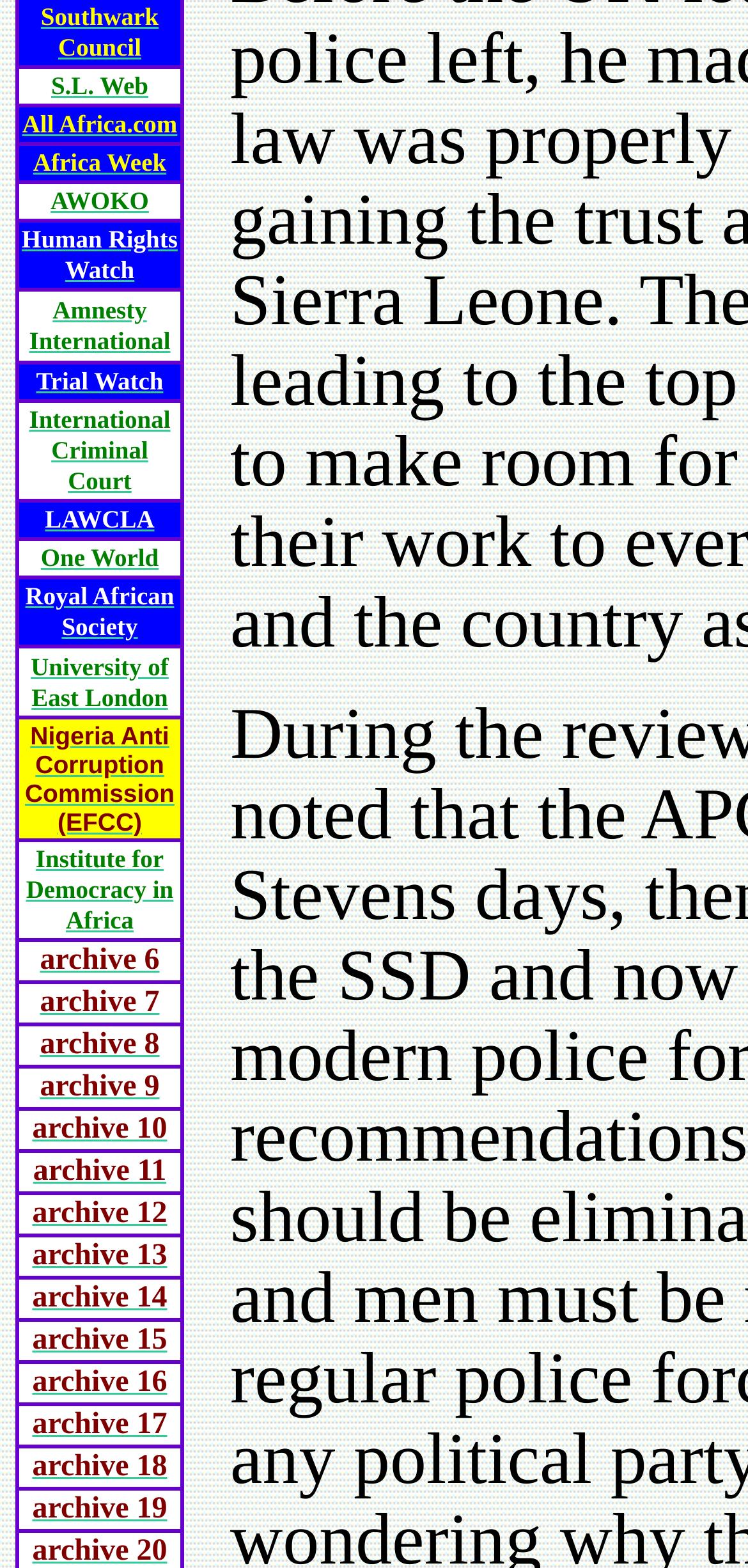Please answer the following question using a single word or phrase: 
How many rows are on this webpage?

25